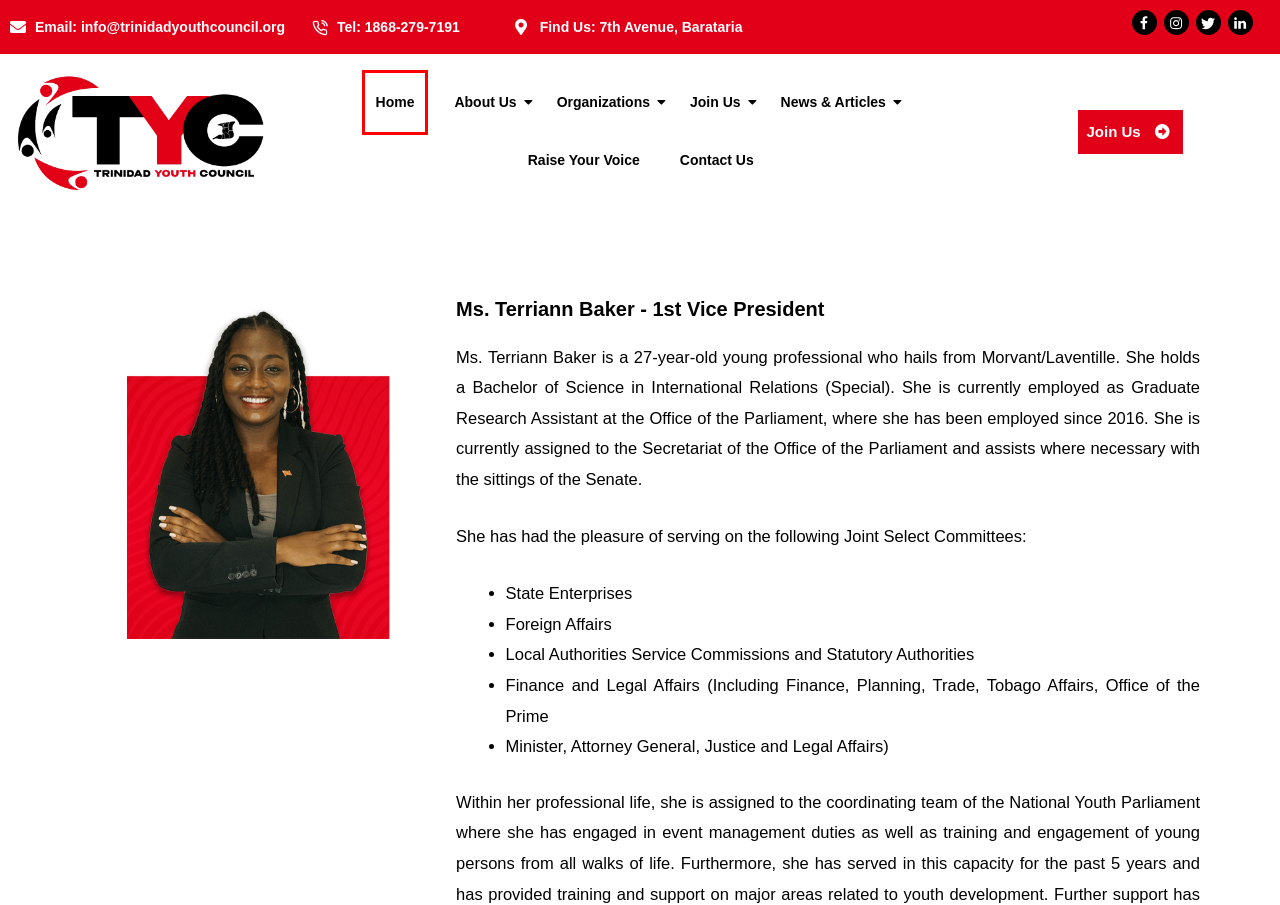You have a screenshot of a webpage with a red bounding box around an element. Identify the webpage description that best fits the new page that appears after clicking the selected element in the red bounding box. Here are the candidates:
A. Shawn Williams – Trinidad Youth Council
B. Raise Your Voice – Trinidad Youth Council
C. Contact Us – Trinidad Youth Council
D. CapitalEdgeMedia.com is for sale | HugeDomains
E. Join Us – Trinidad Youth Council
F. Aleem Mohammed – Trinidad Youth Council
G. Jeremy Baptiste – Trinidad Youth Council
H. Trinidad Youth Council – For Youth, By Youth, With Youth

H